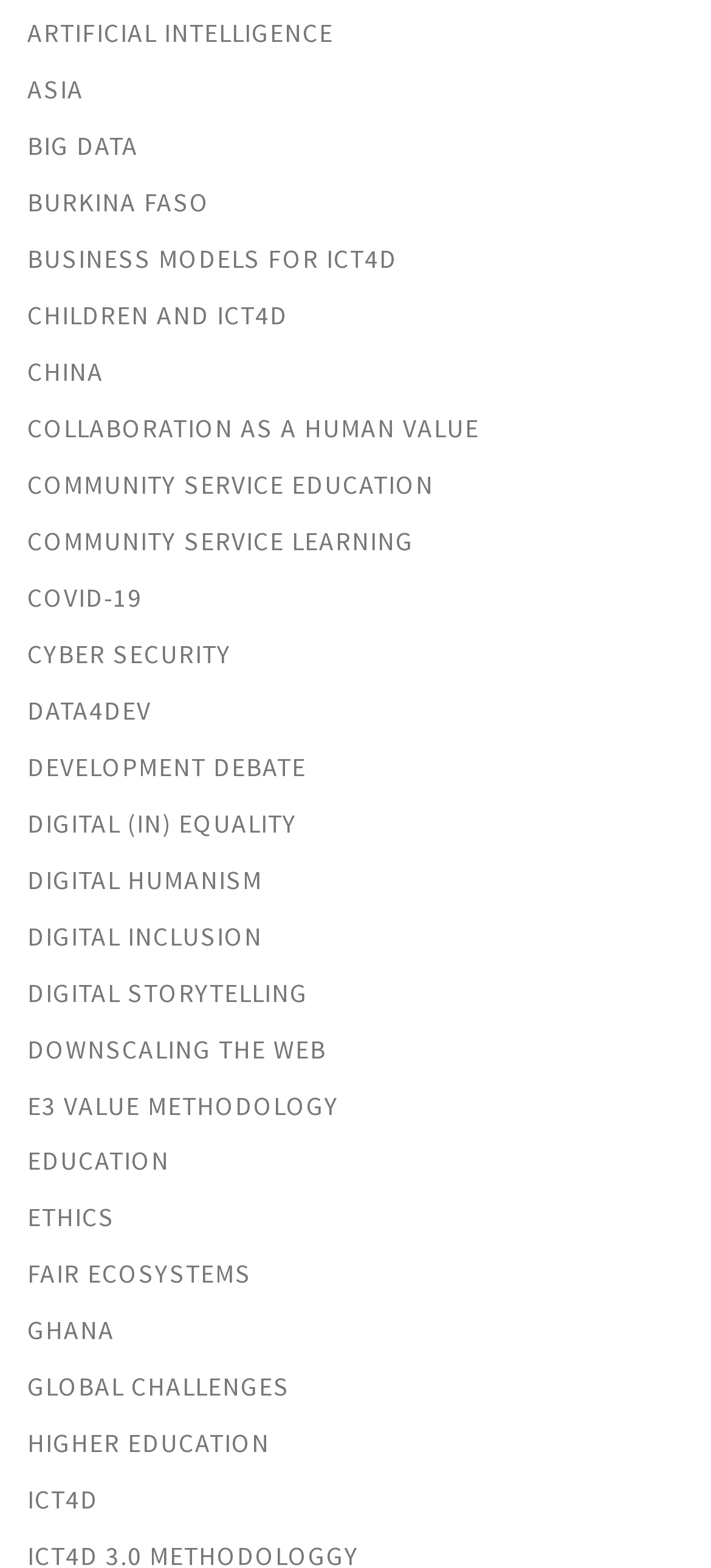What is the theme of the link 'COLLABORATION AS A HUMAN VALUE'?
Look at the webpage screenshot and answer the question with a detailed explanation.

Based on the link 'COLLABORATION AS A HUMAN VALUE', it appears that the theme is related to human values, specifically the importance of collaboration in ICT4D.